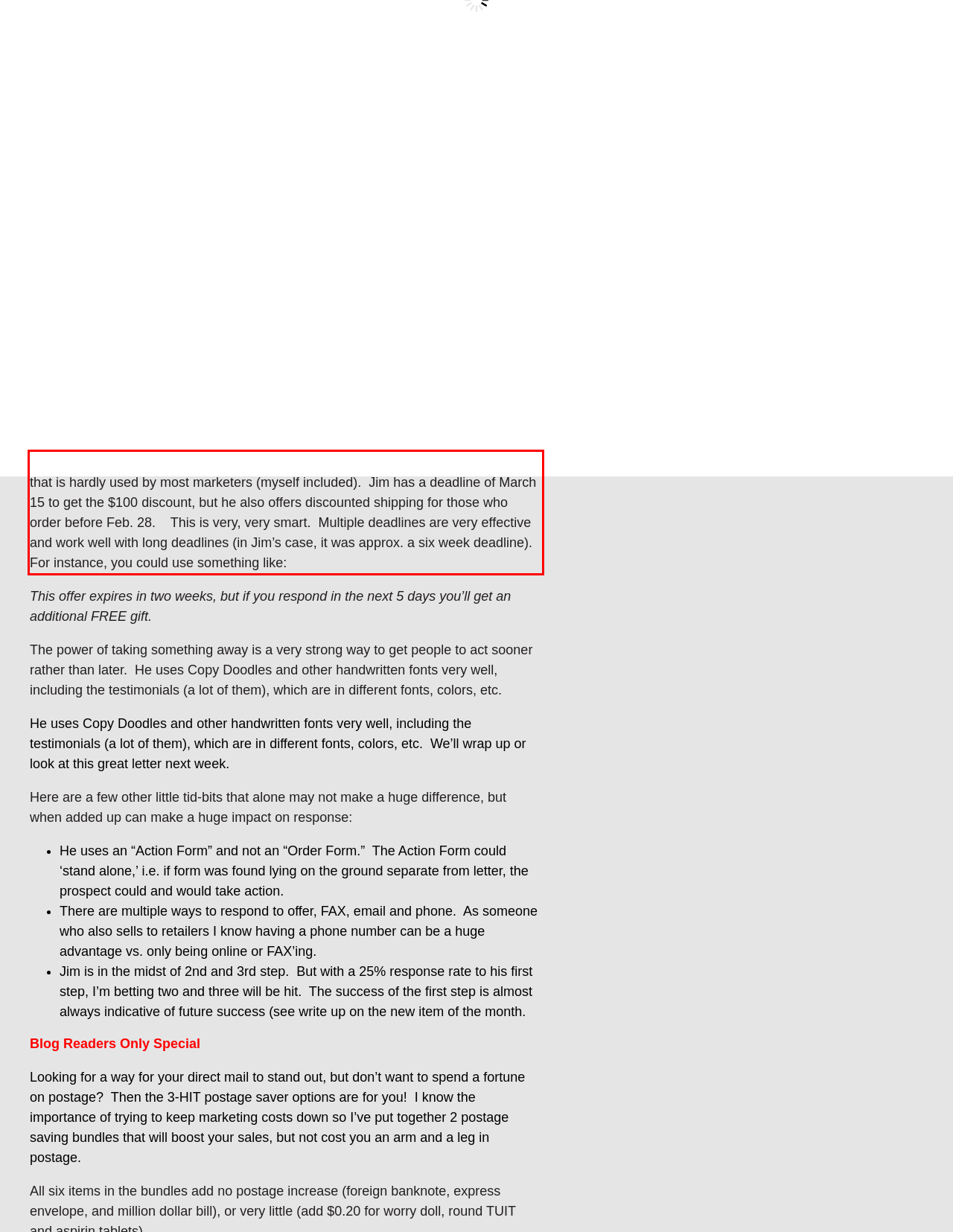You are provided with a screenshot of a webpage that includes a UI element enclosed in a red rectangle. Extract the text content inside this red rectangle.

The next thing I really like is the use of a double deadline. This is a smart strategy that is hardly used by most marketers (myself included). Jim has a deadline of March 15 to get the $100 discount, but he also offers discounted shipping for those who order before Feb. 28. This is very, very smart. Multiple deadlines are very effective and work well with long deadlines (in Jim’s case, it was approx. a six week deadline). For instance, you could use something like: